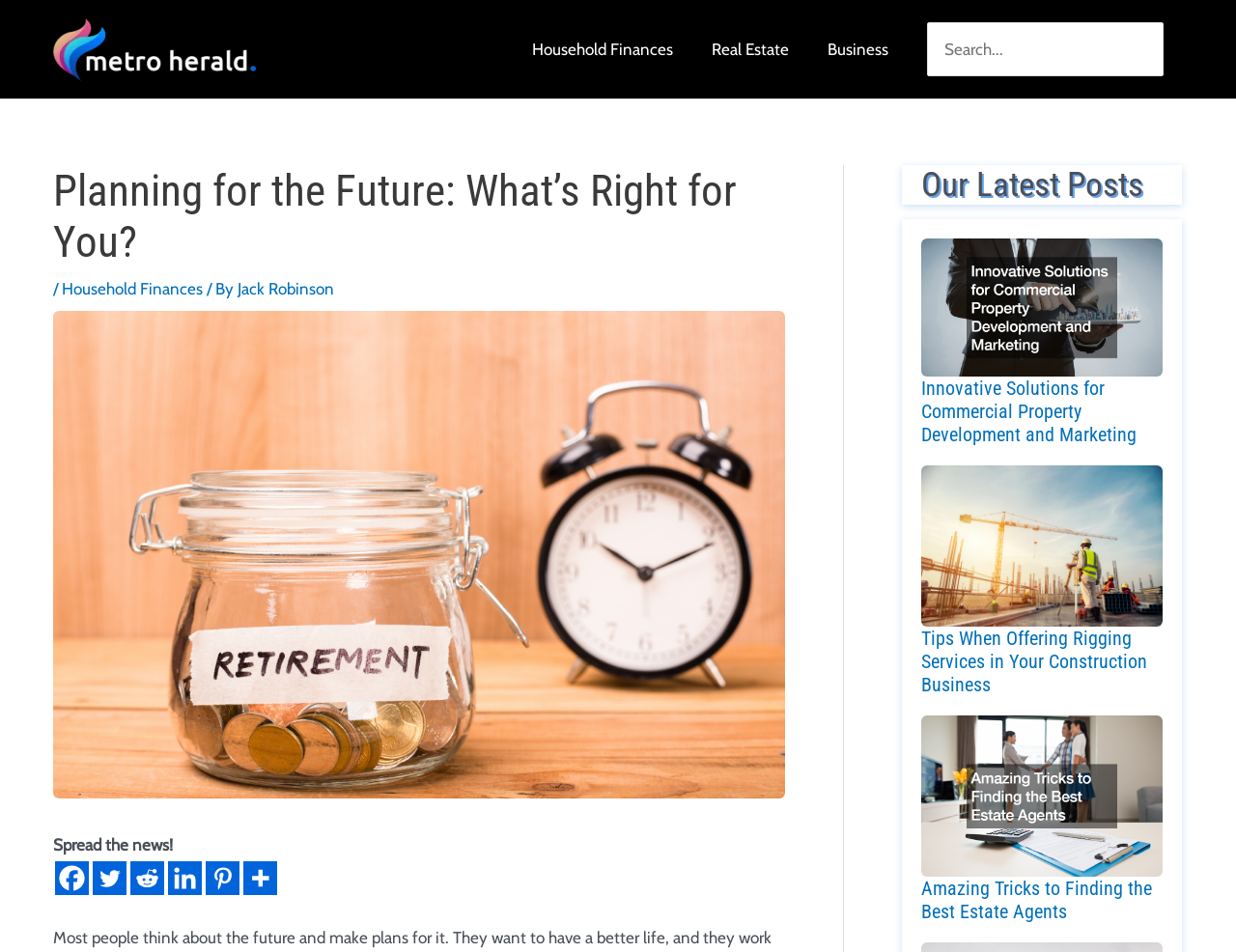Create a detailed description of the webpage's content and layout.

The webpage is about investments and financial planning, with a focus on household finances, real estate, and business. At the top left, there is a logo of Metro Herald, a news organization. Next to it, there is a navigation menu with links to different sections of the website, including Household Finances, Real Estate, and Business. On the top right, there is a search bar with a search button.

Below the navigation menu, there is a header section with a heading that reads "Planning for the Future: What's Right for You?" followed by a brief description and an image related to saving money for retirement. 

On the left side of the page, there are social media links to share the article on Facebook, Twitter, Reddit, LinkedIn, Pinterest, and more.

The main content of the page is divided into two sections. On the right side, there is a section titled "Our Latest Posts" with four articles related to real estate and construction. Each article has a heading, a brief description, and an image. The articles are about innovative solutions for commercial property development, rigging services in construction business, and finding the best estate agents.

Overall, the webpage appears to be a news article or blog post about investments and financial planning, with a focus on real estate and construction.